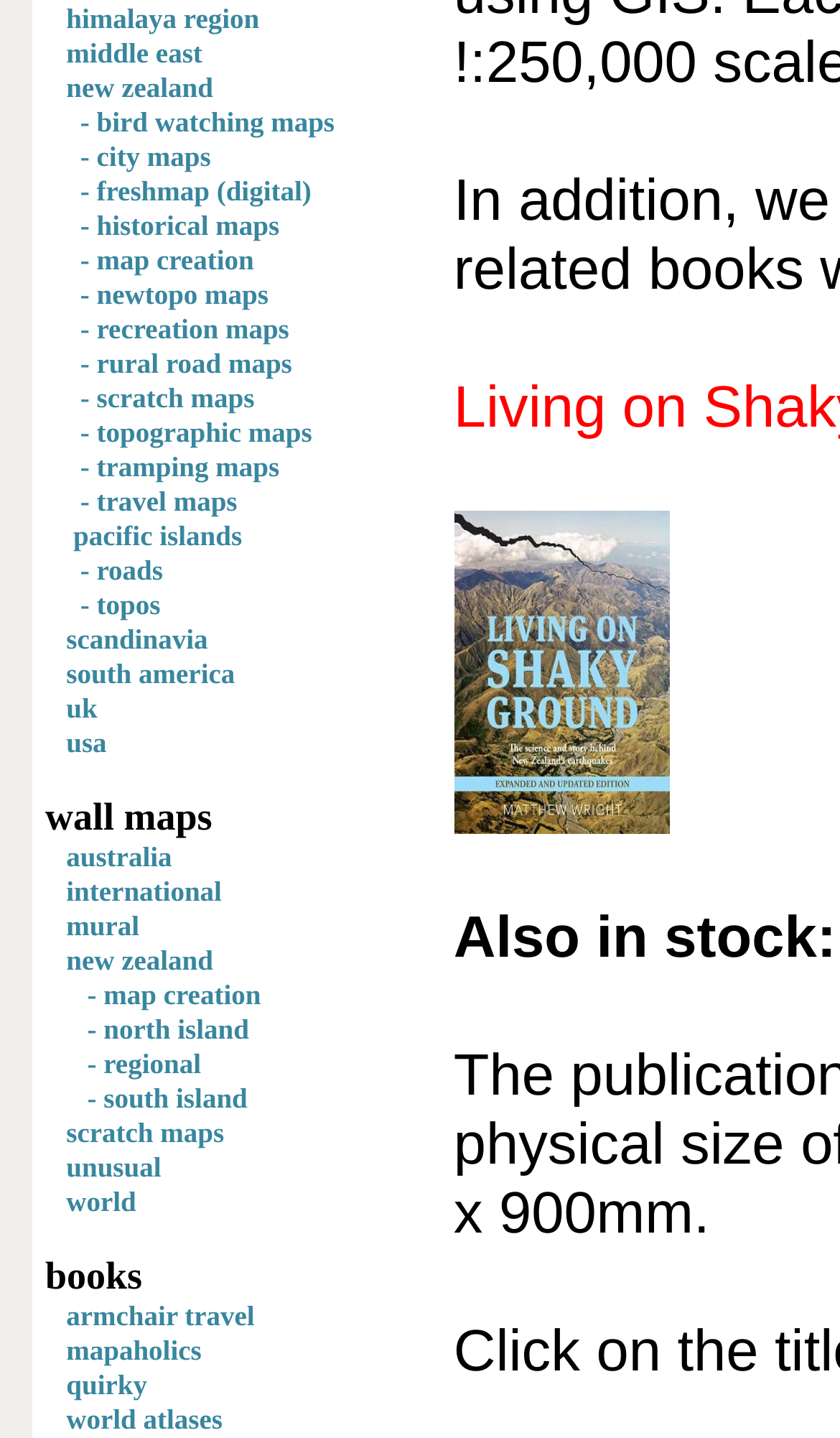Provide the bounding box coordinates of the UI element that matches the description: "- rural road maps".

[0.096, 0.241, 0.348, 0.264]